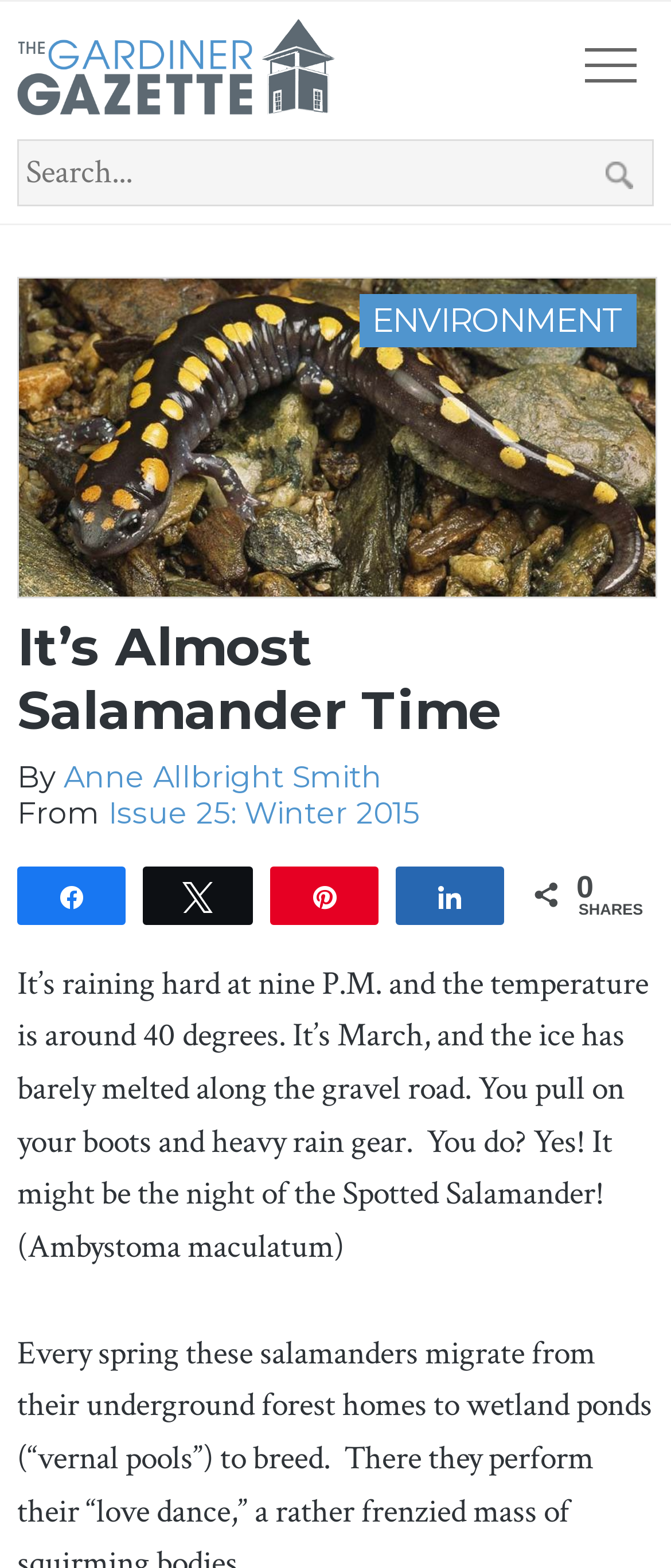Provide a thorough description of this webpage.

The webpage is an article titled "It's Almost Salamander Time" from The Gardiner Gazette. At the top left, there is a link to The Gardiner Gazette, accompanied by an image of the same name. Next to it, there is a search bar with a search button on the right. 

Below the search bar, there are three headings. The main heading "It's Almost Salamander Time" is followed by the author's name "By Anne Allbright Smith" and a link to the author's profile. The third heading indicates that the article is from Issue 25: Winter 2015, with a link to the issue.

On the right side of the page, there are several links to share the article on social media platforms, including Facebook, Twitter, and Pinterest. Below these links, there is a static text displaying the number of shares, which is currently zero.

The main content of the article starts below the headings. The text describes a scene on a rainy night in March, where the author is preparing to go out. The article then introduces the Spotted Salamander, which migrates from its underground forest homes to wetland ponds to breed every spring.